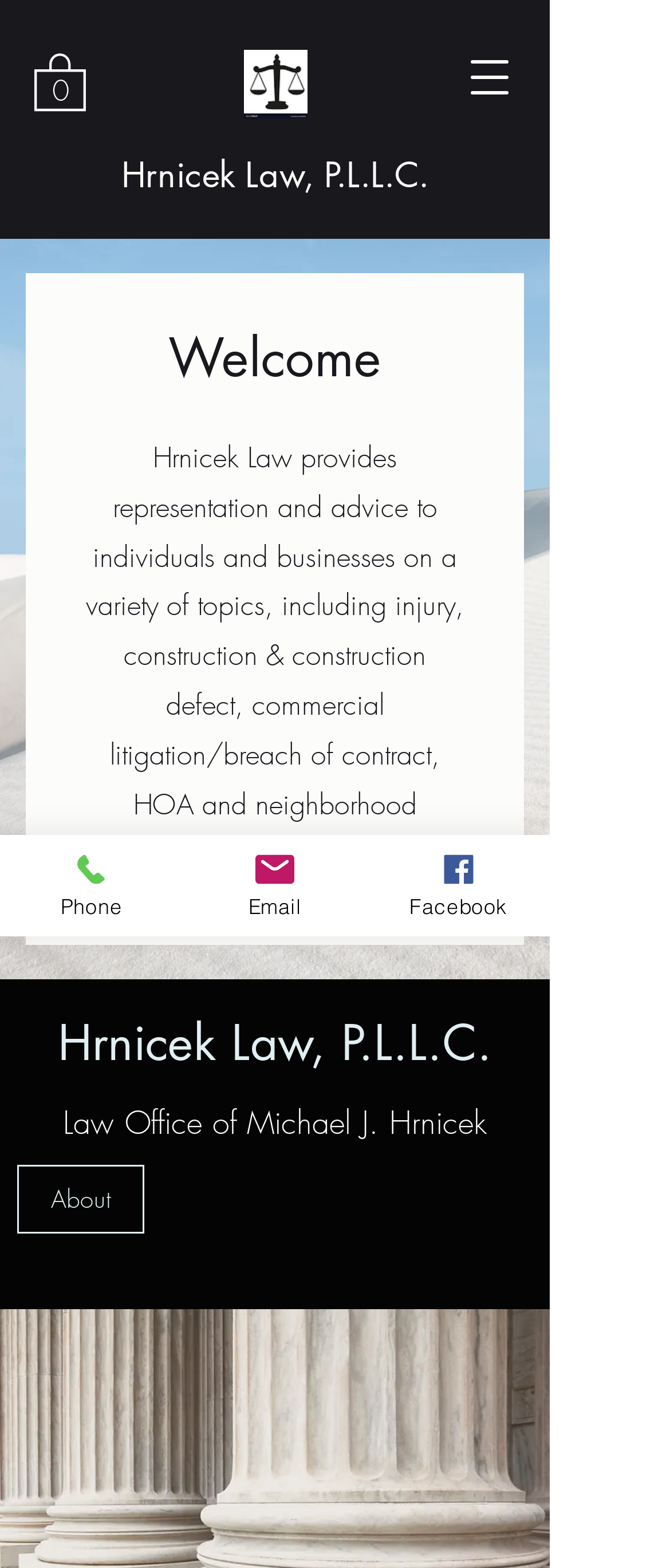Respond to the following question using a concise word or phrase: 
What is the name of the law office?

Hrnicek Law, P.L.L.C.